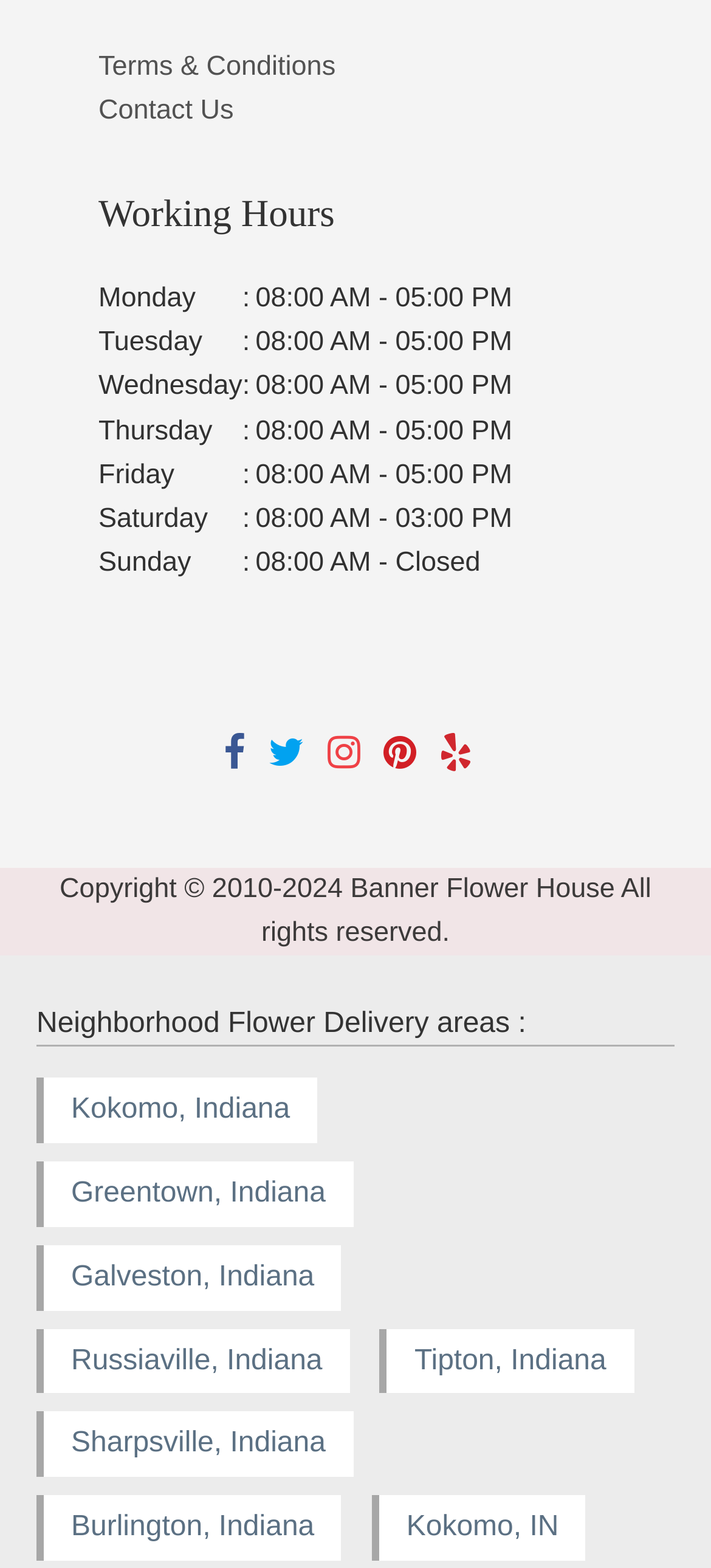Identify the bounding box coordinates for the element you need to click to achieve the following task: "Visit Association of Former Intelligence Officers". The coordinates must be four float values ranging from 0 to 1, formatted as [left, top, right, bottom].

None